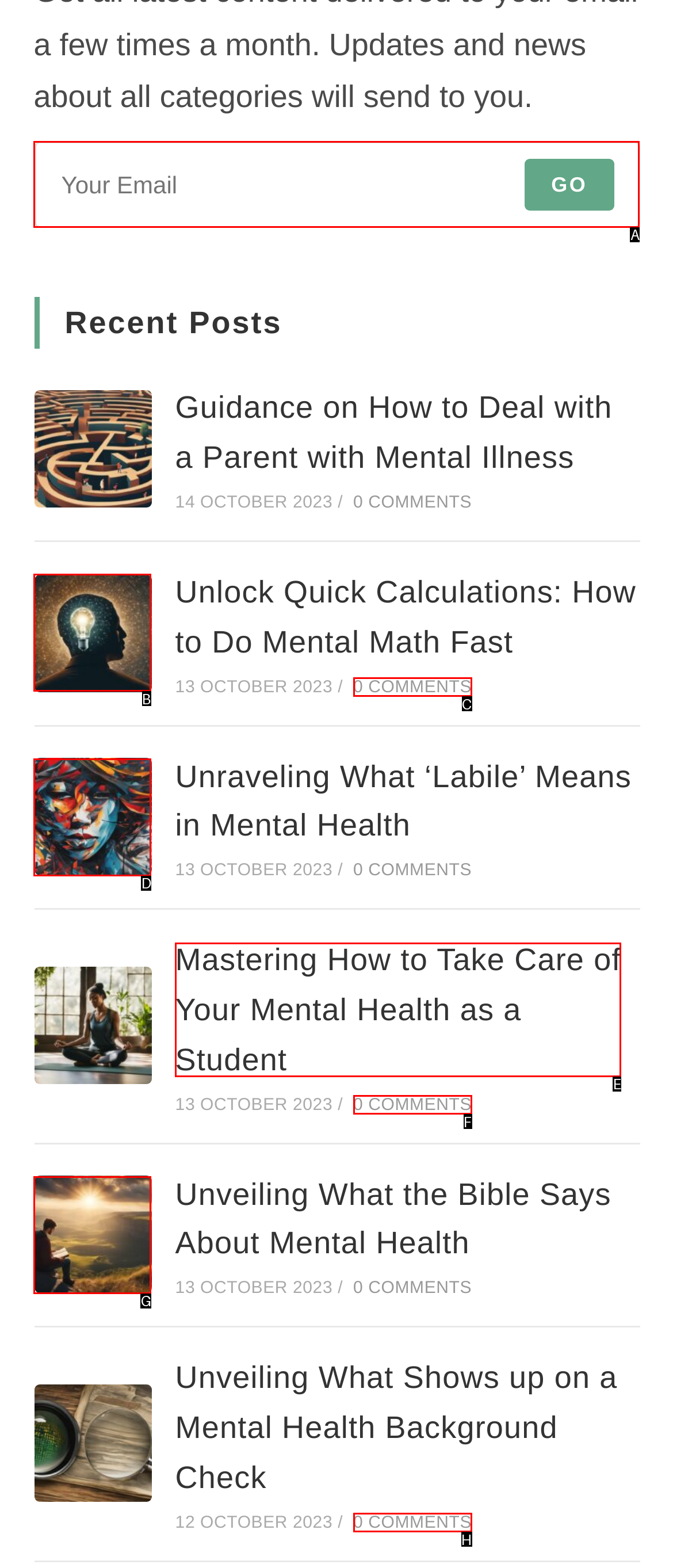Indicate the HTML element that should be clicked to perform the task: View Unlock Quick Calculations: How to Do Mental Math Fast Reply with the letter corresponding to the chosen option.

B